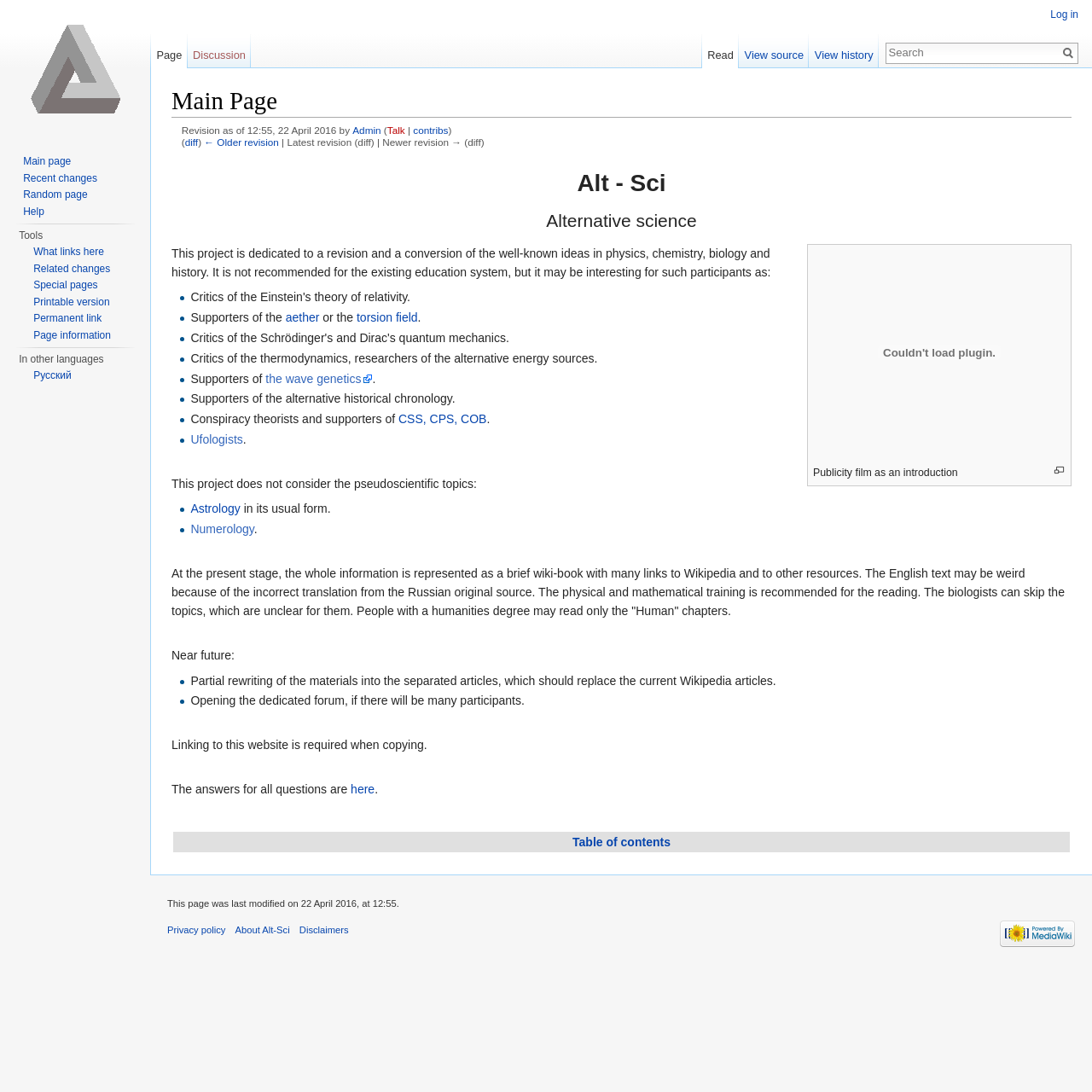Give a one-word or one-phrase response to the question:
What is the recommended background for reading this project?

Physical and mathematical training